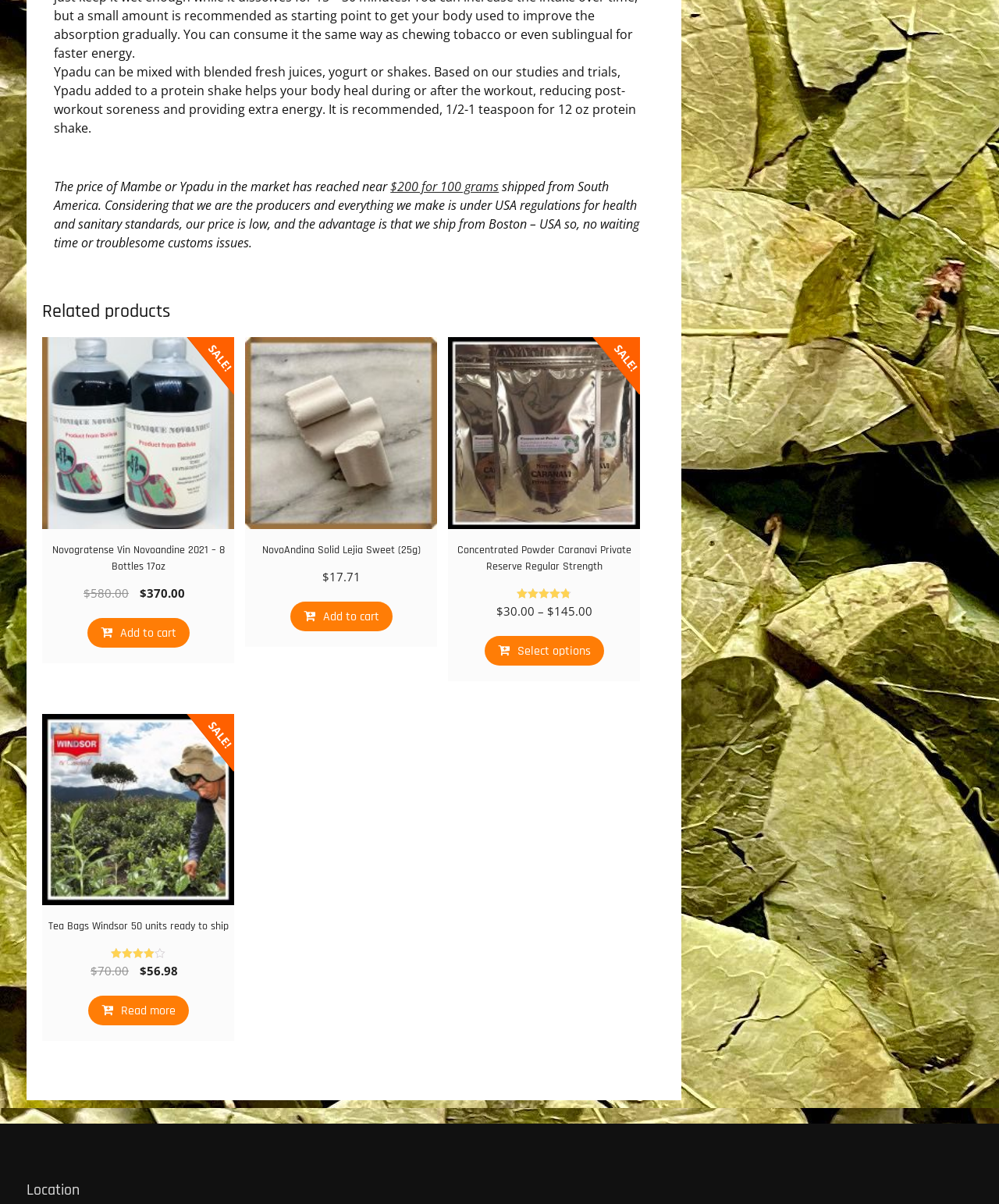Identify the bounding box coordinates for the UI element described as follows: Add to cart. Use the format (top-left x, top-left y, bottom-right x, bottom-right y) and ensure all values are floating point numbers between 0 and 1.

[0.087, 0.513, 0.19, 0.538]